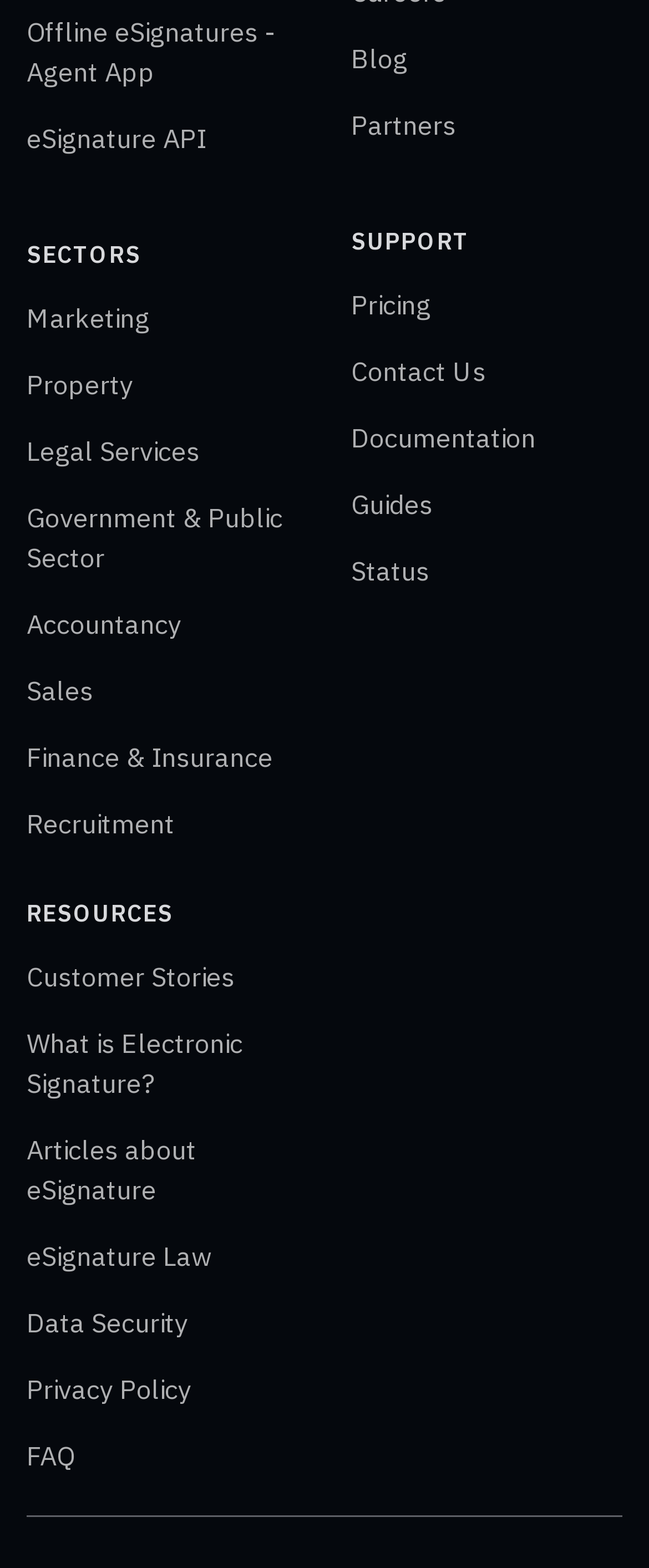Determine the coordinates of the bounding box that should be clicked to complete the instruction: "Learn about eSignature API". The coordinates should be represented by four float numbers between 0 and 1: [left, top, right, bottom].

[0.041, 0.077, 0.318, 0.099]